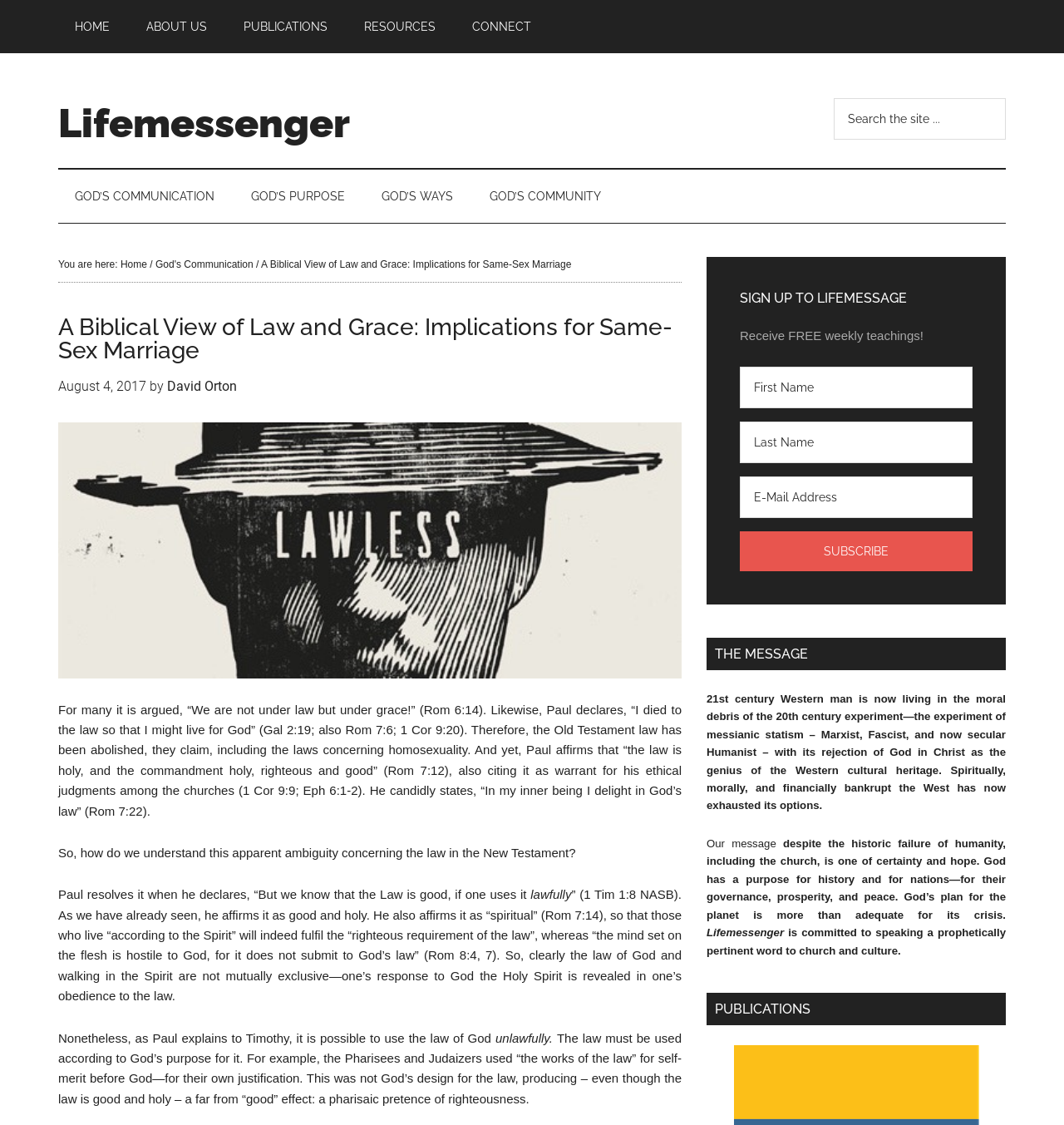Determine the bounding box coordinates for the clickable element to execute this instruction: "Subscribe to Lifemessenger". Provide the coordinates as four float numbers between 0 and 1, i.e., [left, top, right, bottom].

[0.695, 0.472, 0.914, 0.507]